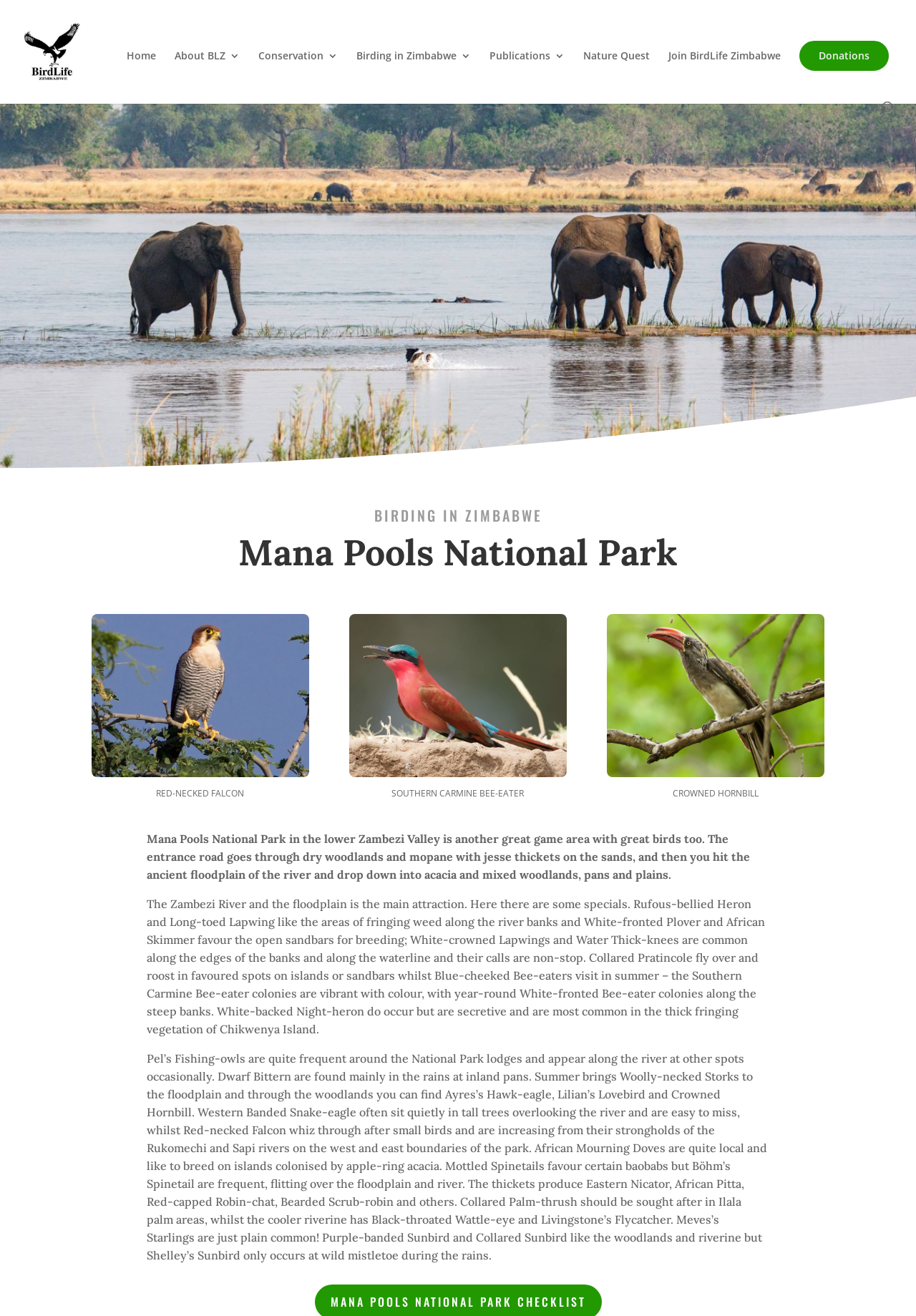Find the coordinates for the bounding box of the element with this description: "Birding in Zimbabwe".

[0.389, 0.039, 0.514, 0.077]